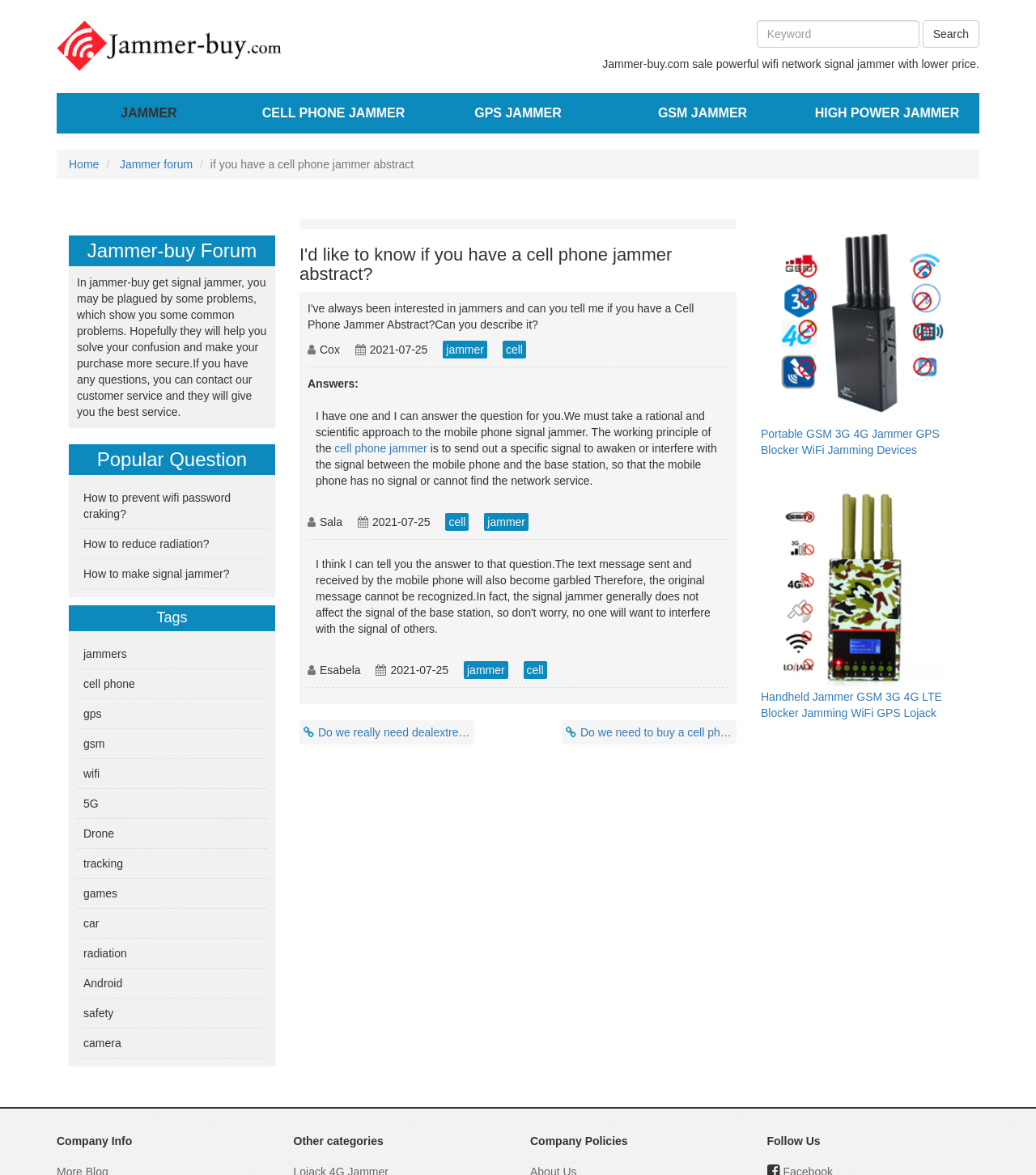Identify the bounding box of the HTML element described here: "How to reduce radiation?". Provide the coordinates as four float numbers between 0 and 1: [left, top, right, bottom].

[0.074, 0.451, 0.258, 0.476]